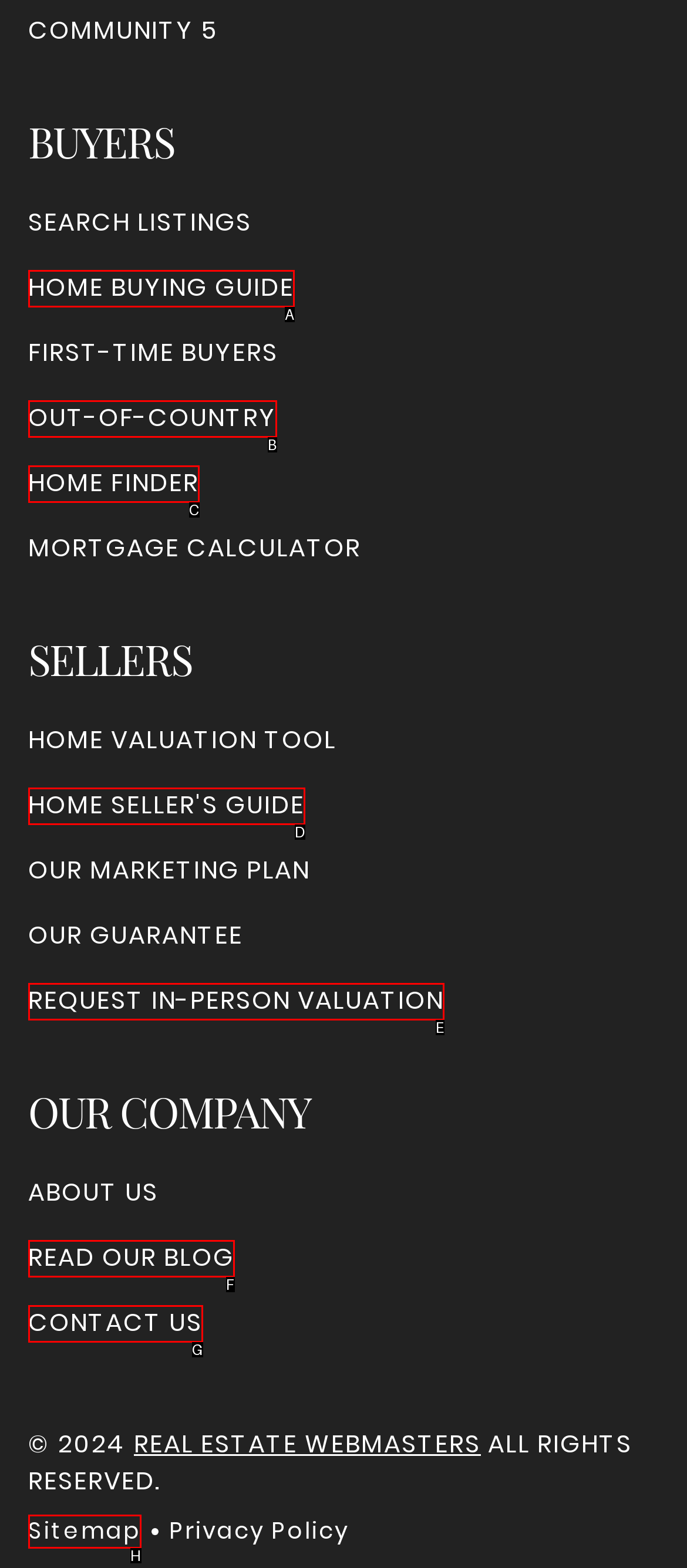Choose the letter that best represents the description: Sitemap. Provide the letter as your response.

H